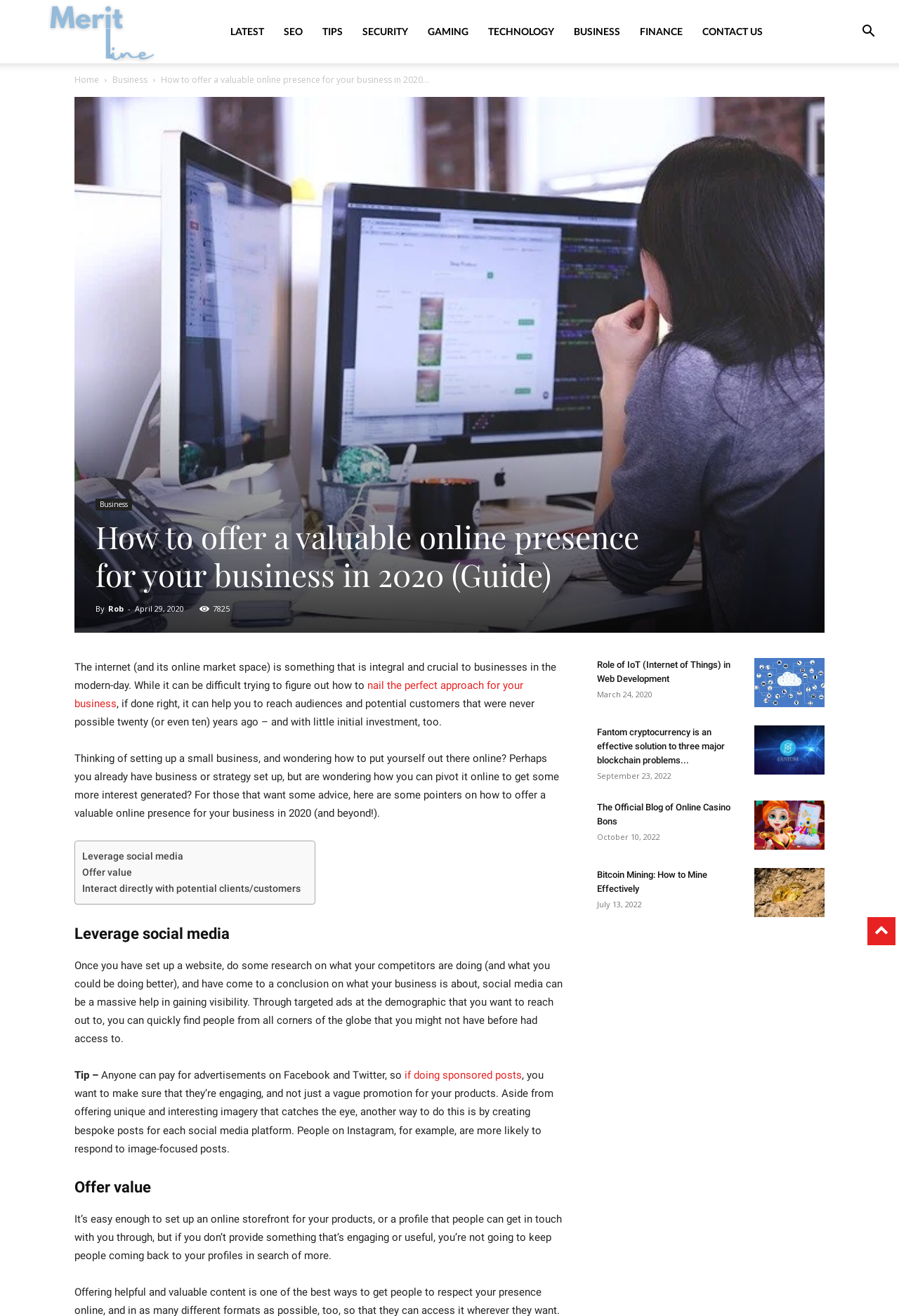Carefully observe the image and respond to the question with a detailed answer:
What is the name of the website?

I determined the answer by looking at the logo link at the top left corner of the webpage, which contains the text 'MeritLine'.